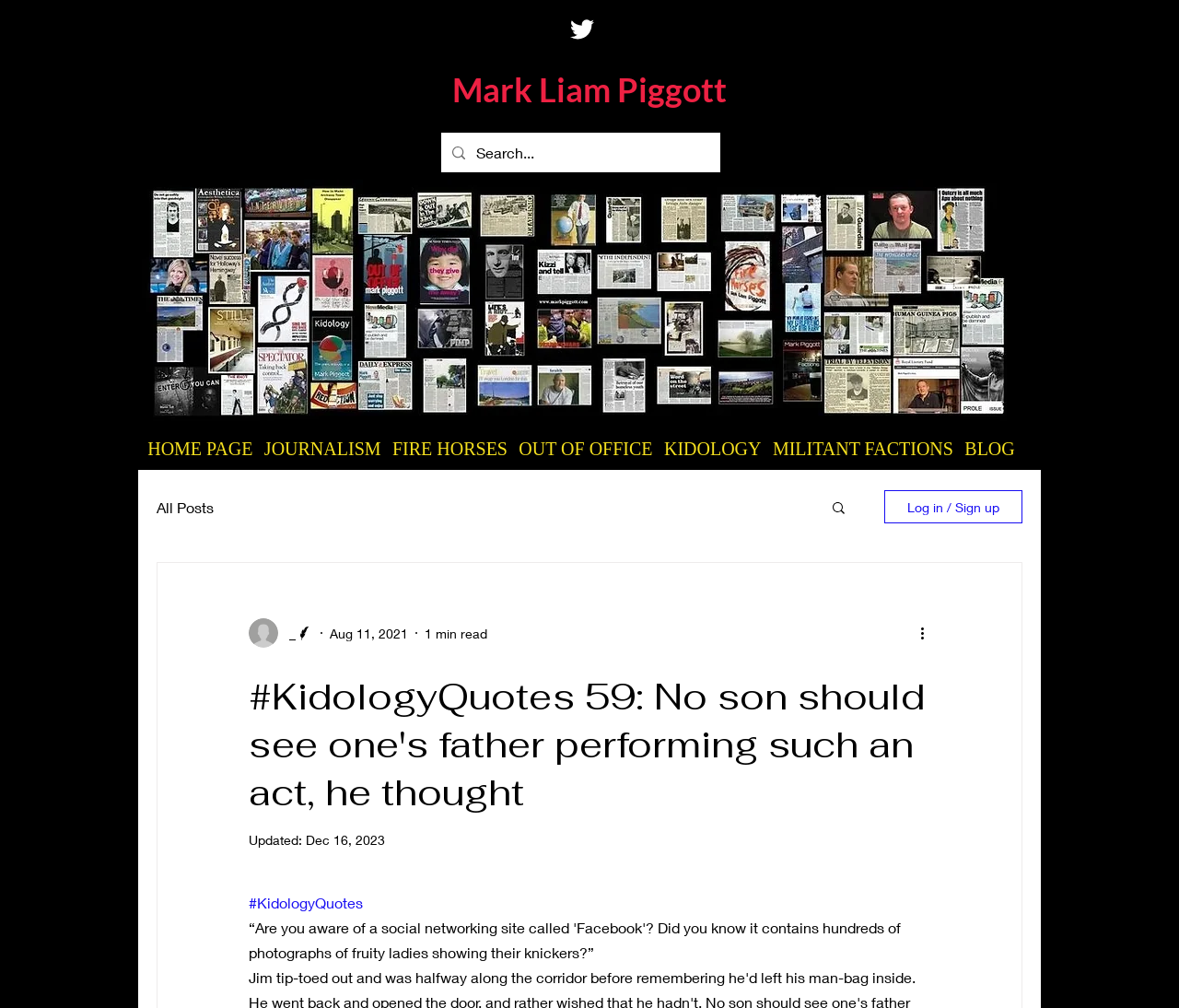Locate the bounding box coordinates of the element you need to click to accomplish the task described by this instruction: "Search for something".

None